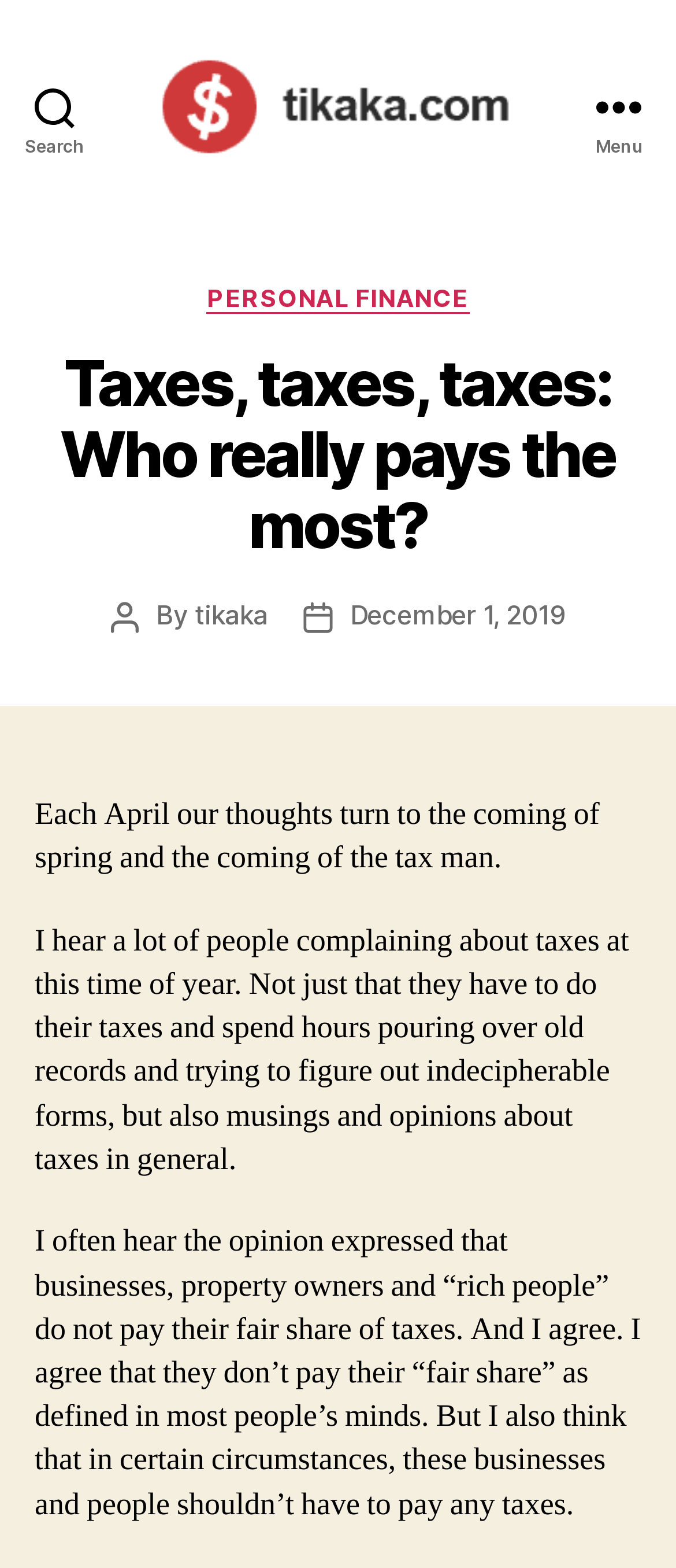How many paragraphs are in the article?
Provide a detailed and extensive answer to the question.

The number of paragraphs in the article can be found by counting the number of StaticText elements in the article section, which are separated by line breaks and contain the main content of the article. There are three such elements, indicating that there are three paragraphs in the article.